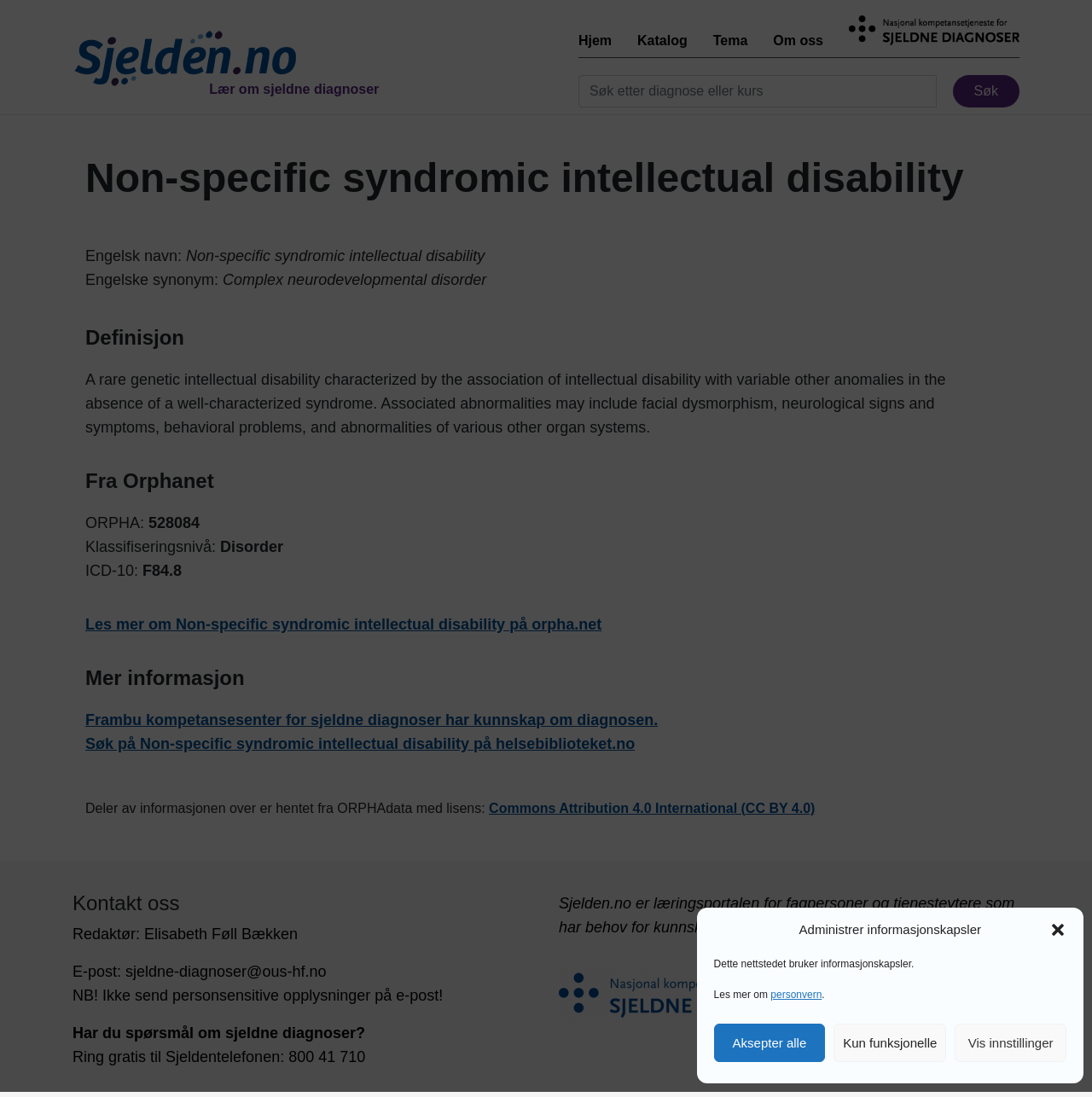Given the element description: "Vis innstillinger", predict the bounding box coordinates of this UI element. The coordinates must be four float numbers between 0 and 1, given as [left, top, right, bottom].

[0.874, 0.933, 0.977, 0.968]